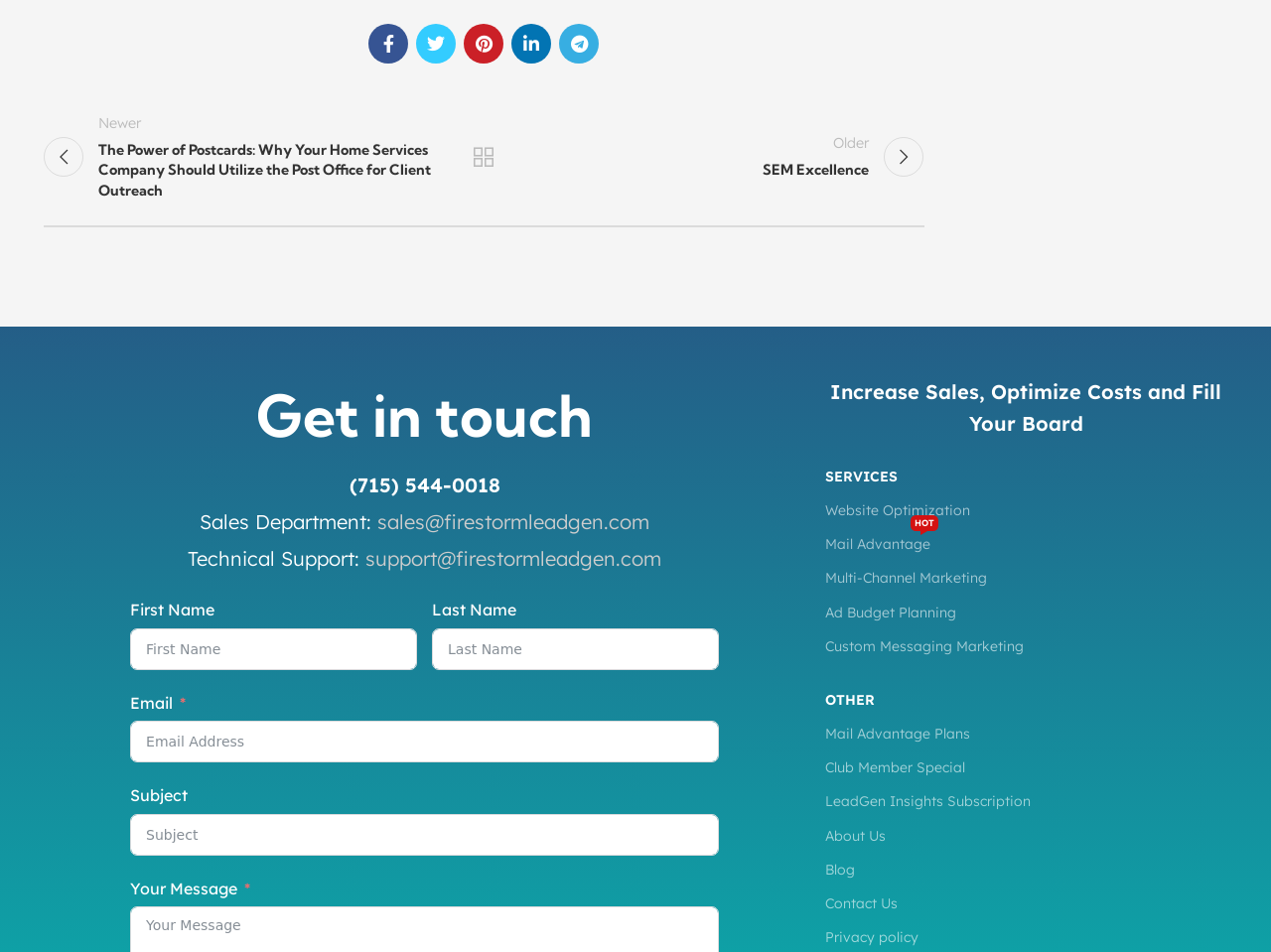Please give the bounding box coordinates of the area that should be clicked to fulfill the following instruction: "Click on SERVICES". The coordinates should be in the format of four float numbers from 0 to 1, i.e., [left, top, right, bottom].

[0.649, 0.483, 0.965, 0.518]